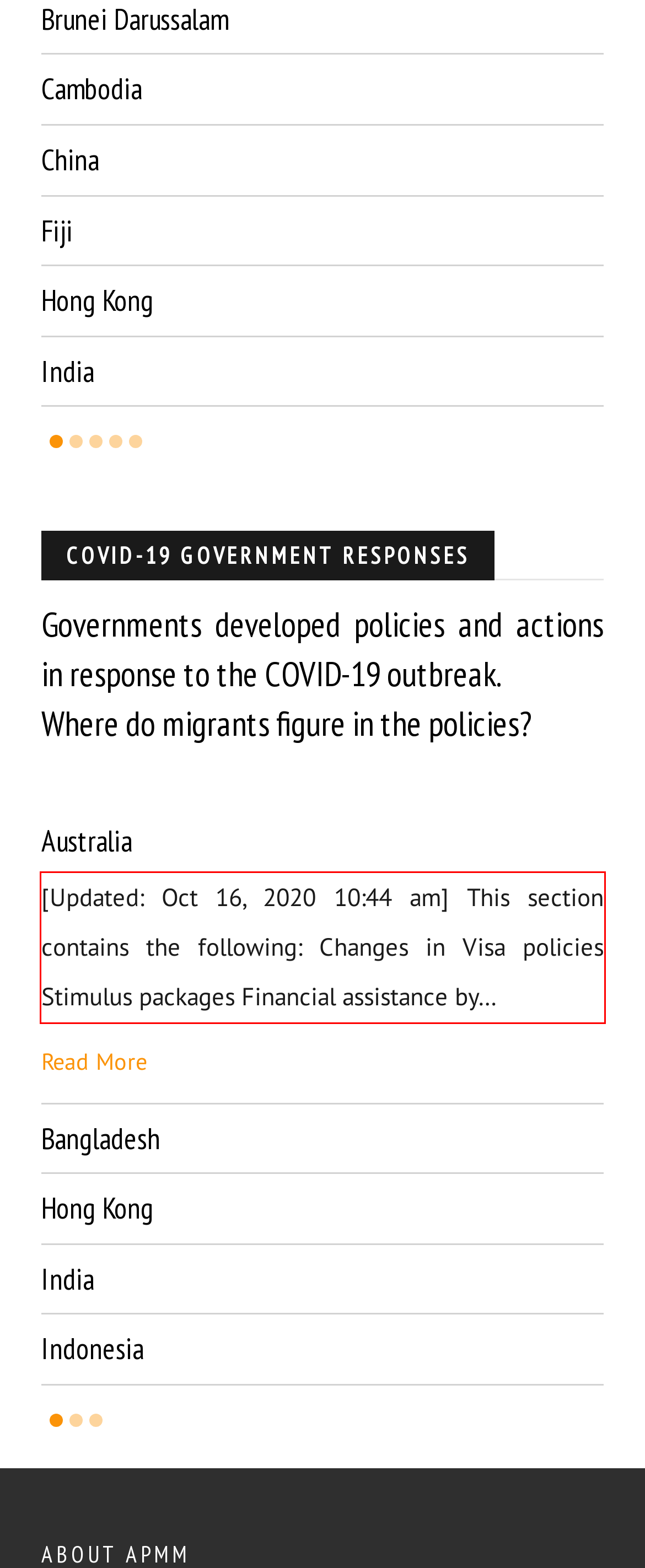From the given screenshot of a webpage, identify the red bounding box and extract the text content within it.

[Updated: Oct 16, 2020 10:44 am] This section contains the following: Changes in Visa policies Stimulus packages Financial assistance by…